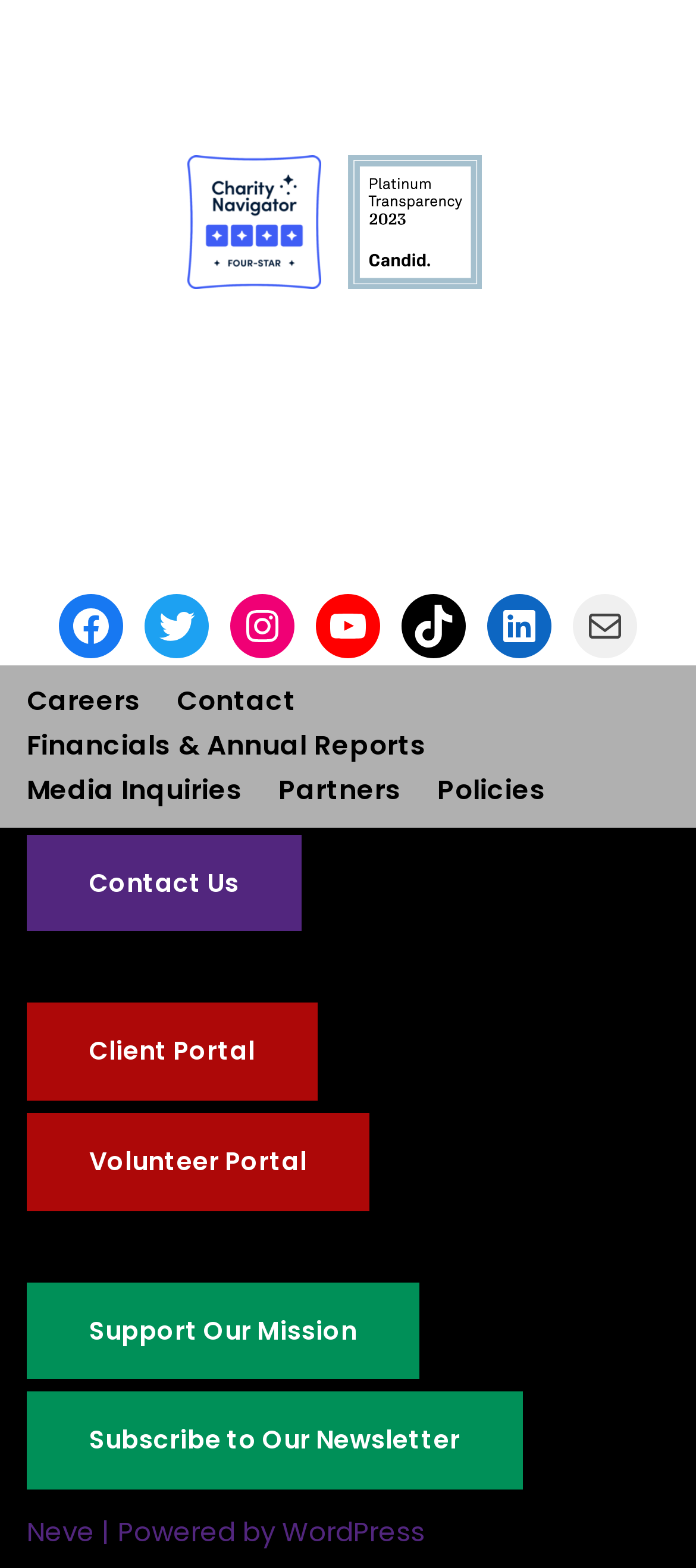Locate the bounding box coordinates of the clickable region to complete the following instruction: "Contact 4 Paws for Ability."

[0.038, 0.532, 0.433, 0.594]